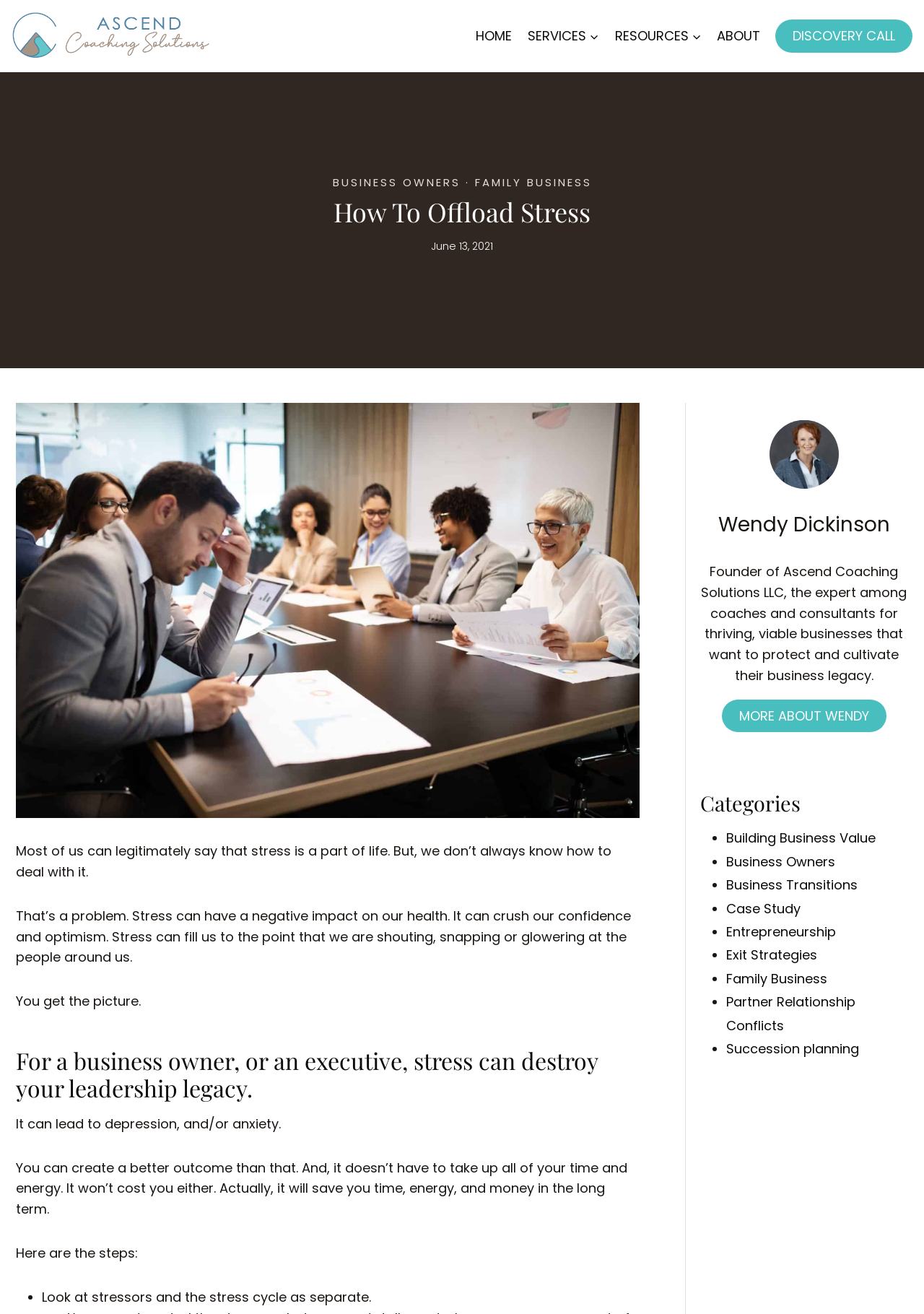What is the topic of the article?
Based on the screenshot, provide your answer in one word or phrase.

How to offload stress